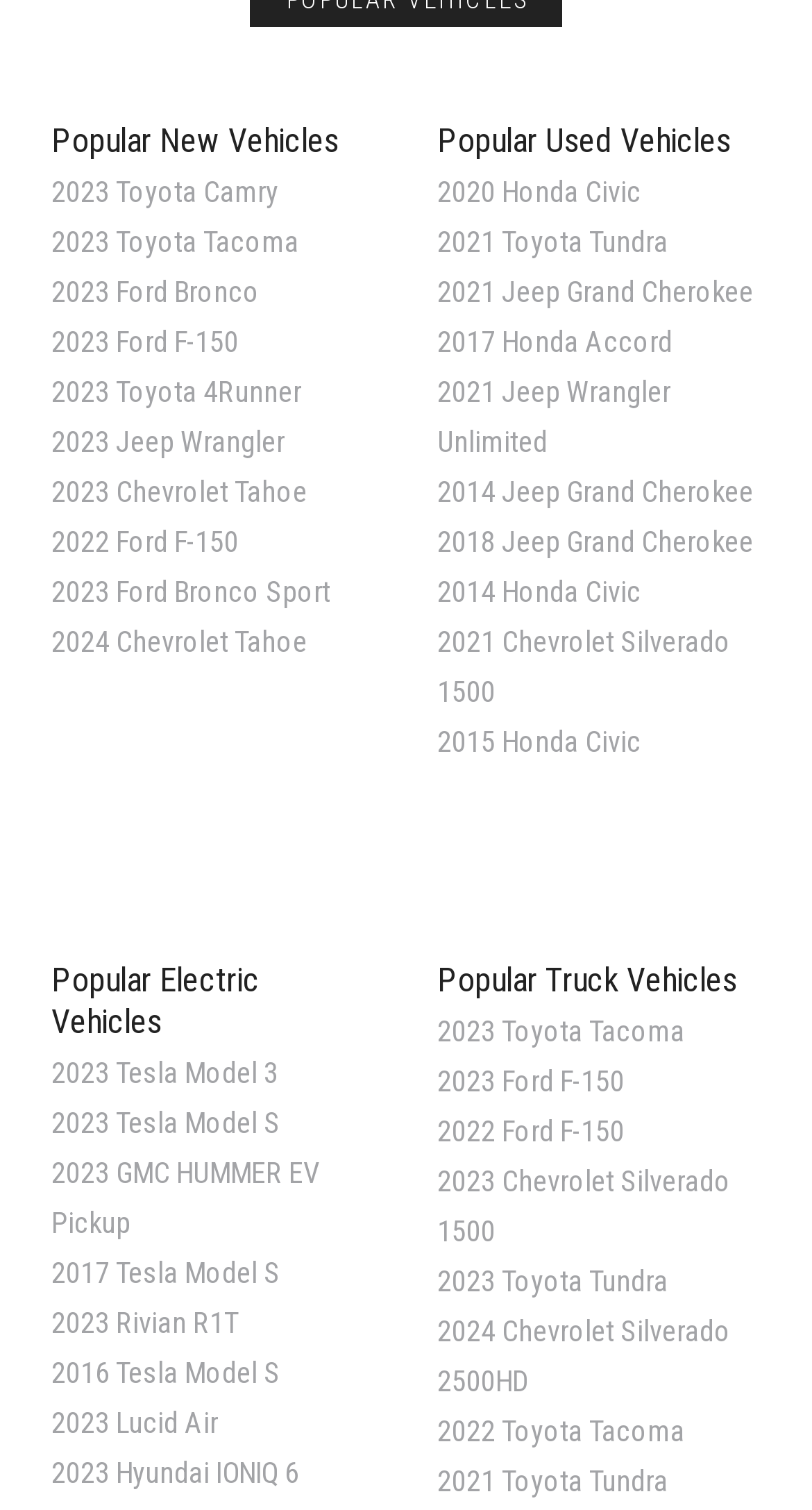Identify the bounding box coordinates of the specific part of the webpage to click to complete this instruction: "Browse popular truck vehicles".

[0.538, 0.636, 0.937, 0.664]